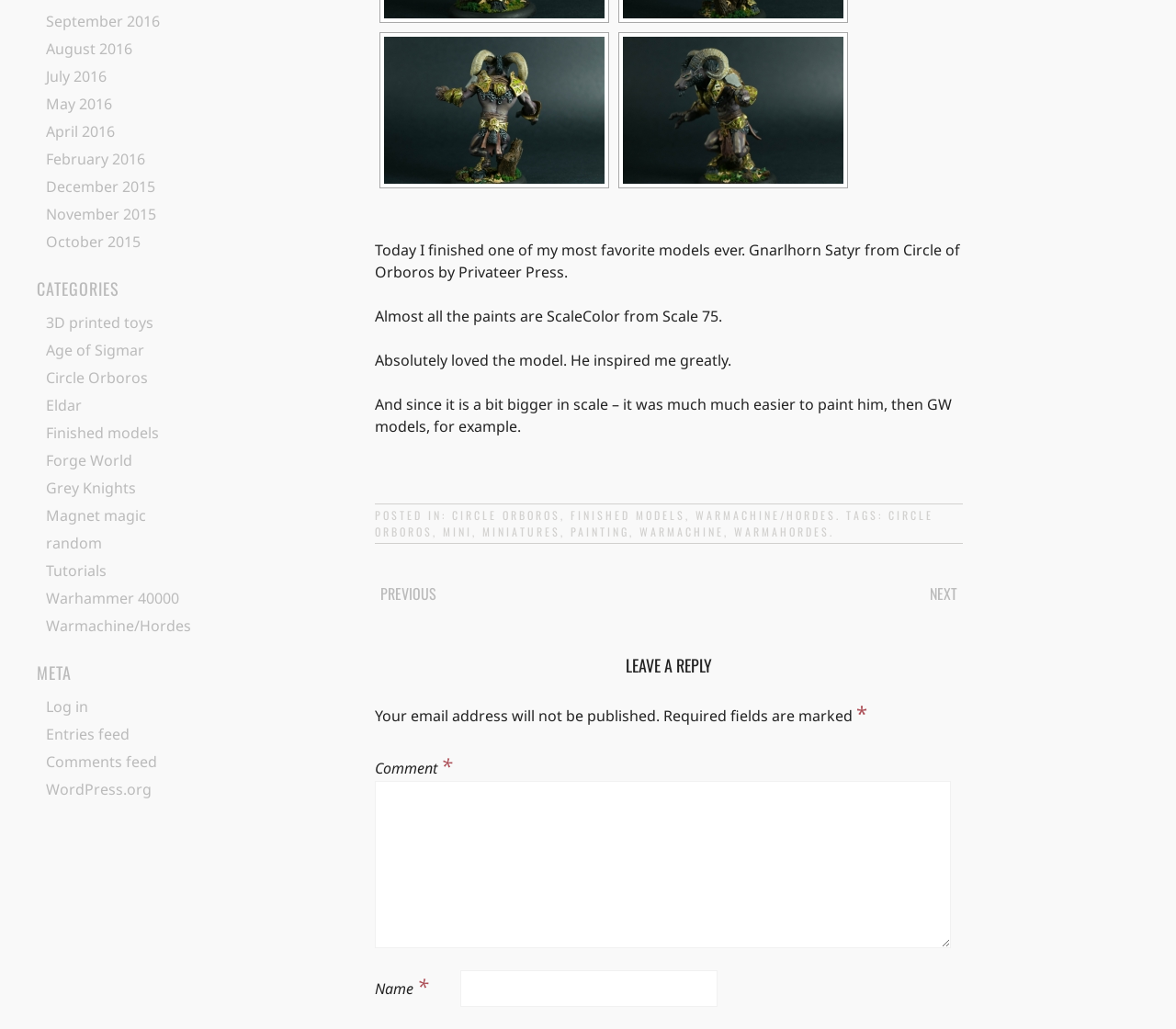What is the category of the post?
Offer a detailed and full explanation in response to the question.

The link 'CIRCLE ORBOROS' in the footer section suggests that the category of the post is Circle Orboros.